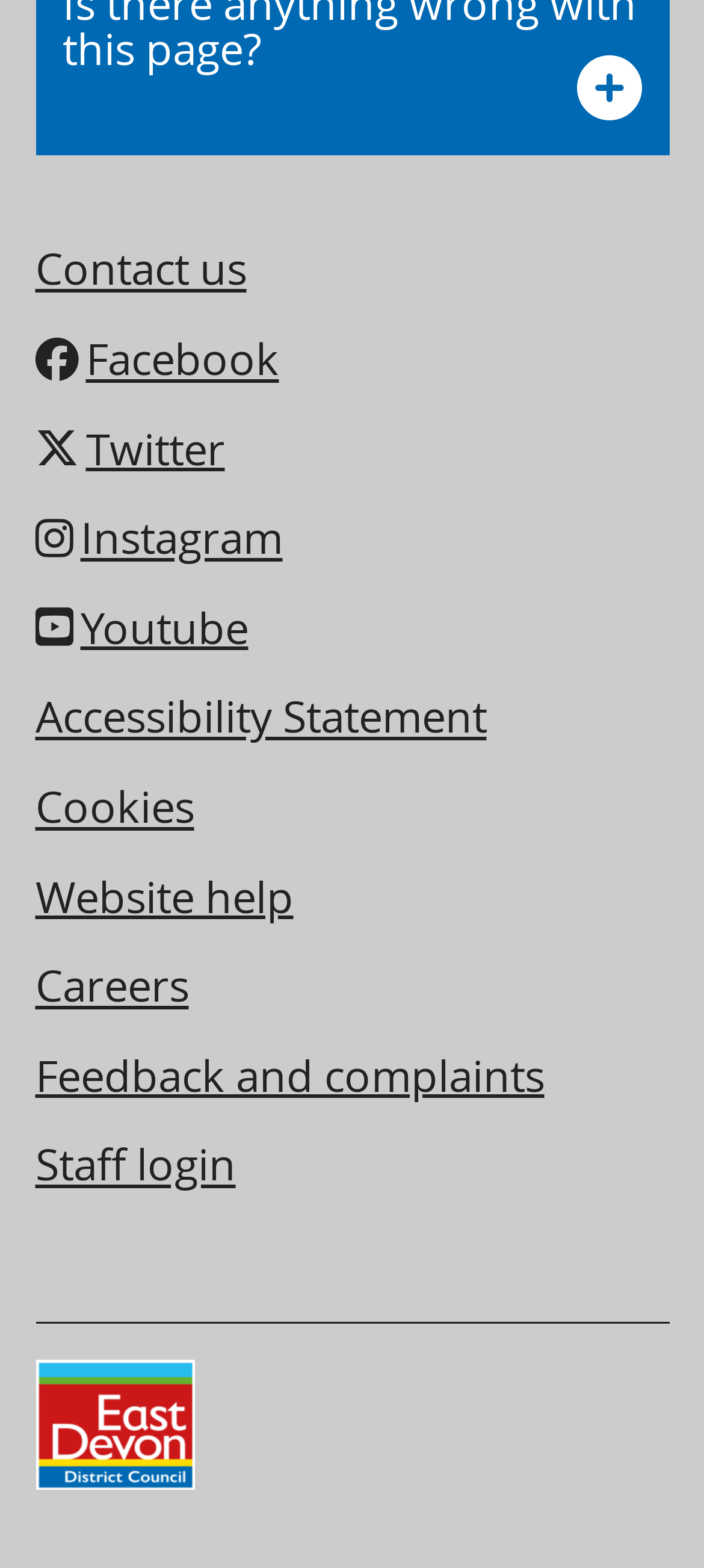Please locate the bounding box coordinates of the element's region that needs to be clicked to follow the instruction: "Read Ms. Marvel Episode 3 review". The bounding box coordinates should be provided as four float numbers between 0 and 1, i.e., [left, top, right, bottom].

None